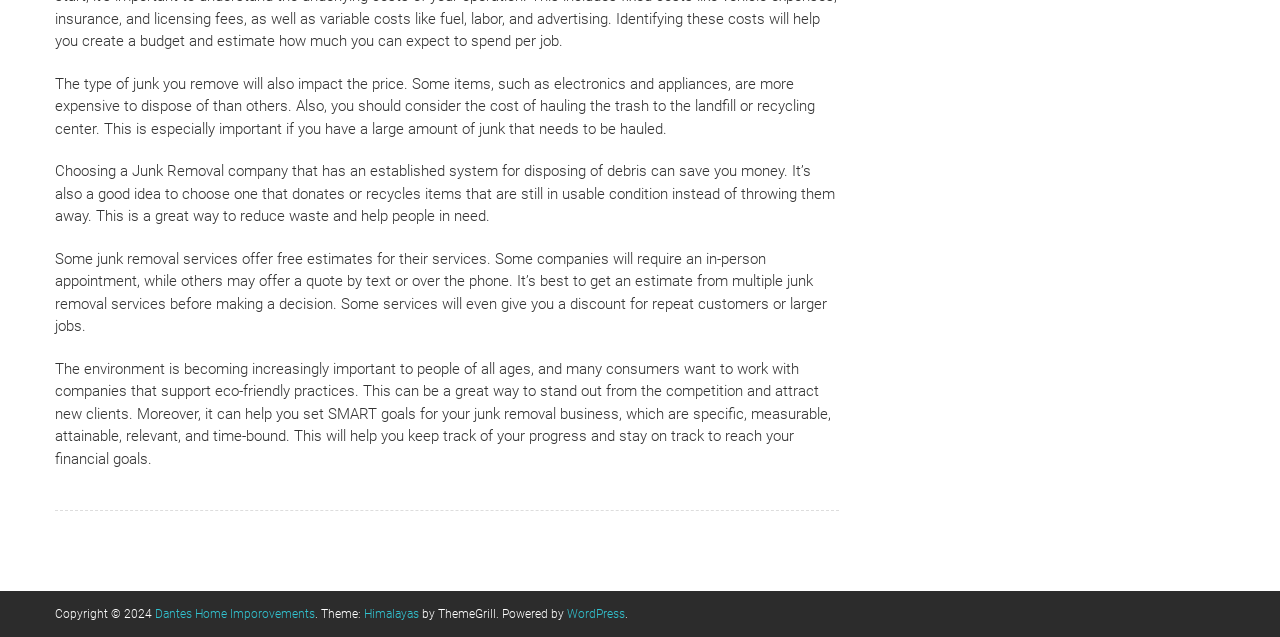What is the main topic of the webpage?
Answer the question in a detailed and comprehensive manner.

Based on the static text elements on the webpage, it appears that the main topic is junk removal, as it discusses the factors that impact the price of junk removal, the importance of choosing a company with an established system for disposing of debris, and the benefits of eco-friendly practices.